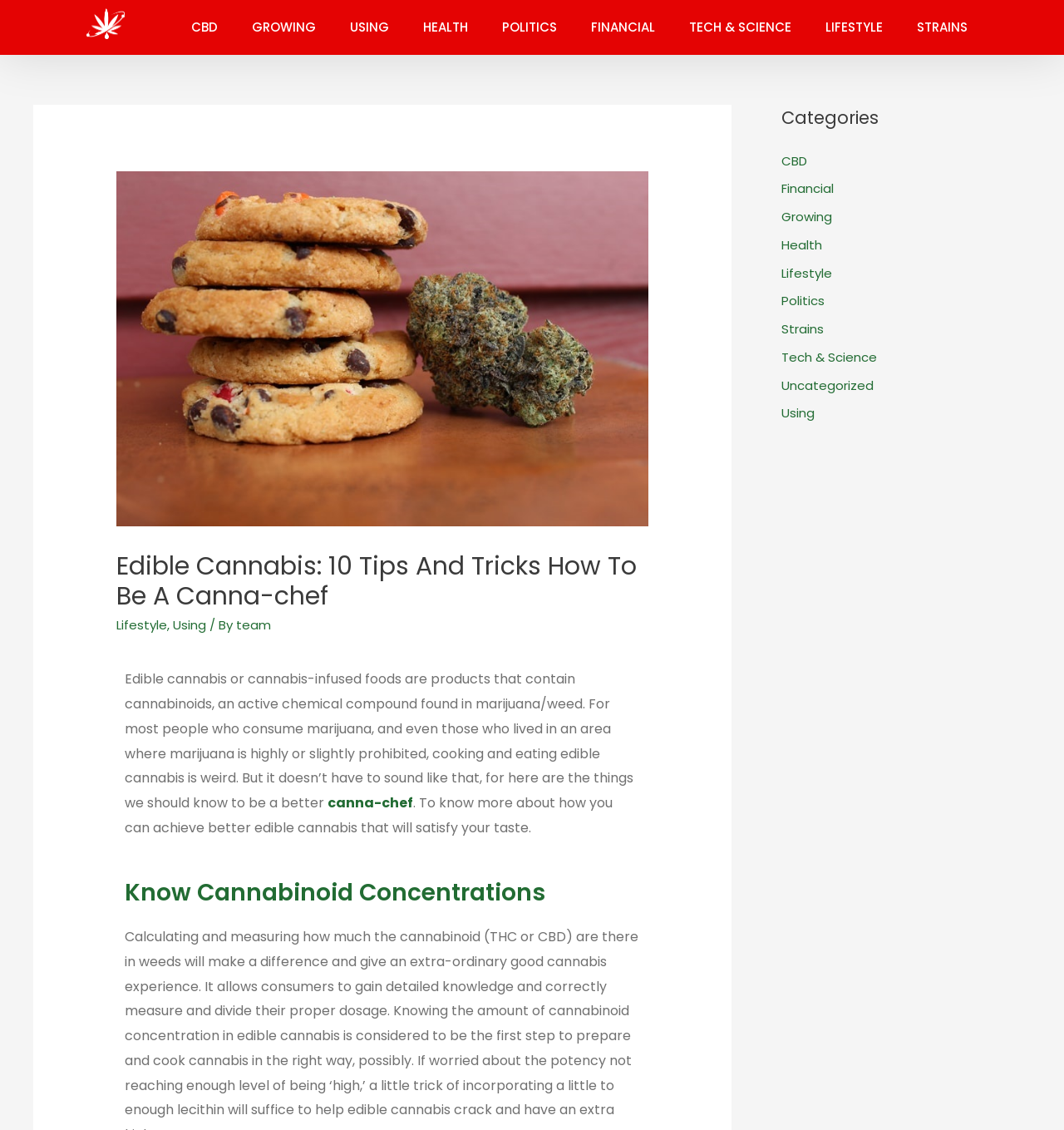Please find the bounding box coordinates in the format (top-left x, top-left y, bottom-right x, bottom-right y) for the given element description. Ensure the coordinates are floating point numbers between 0 and 1. Description: Tech & Science

[0.734, 0.308, 0.824, 0.324]